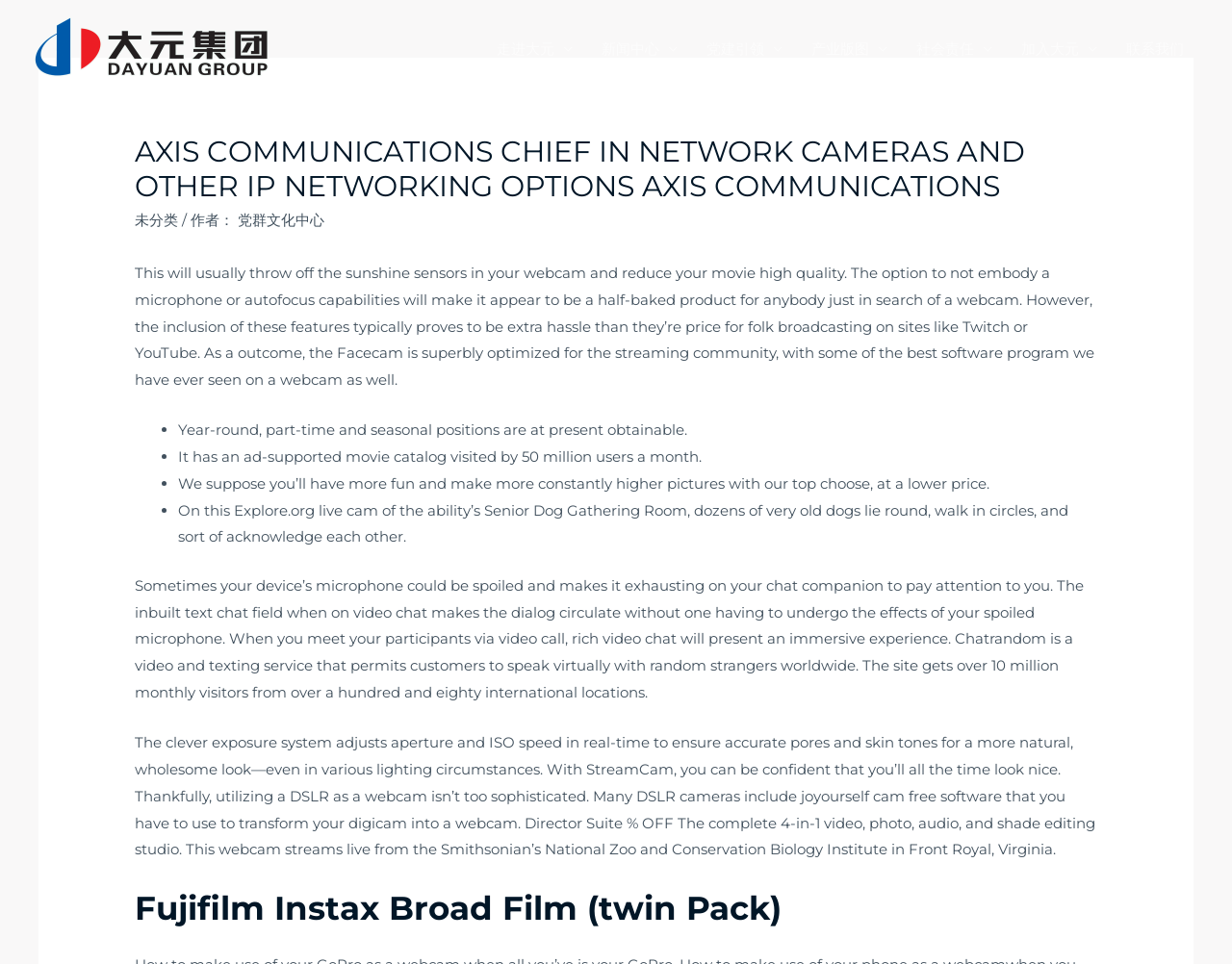Locate the bounding box coordinates of the clickable part needed for the task: "Go to the news center".

[0.477, 0.034, 0.562, 0.068]